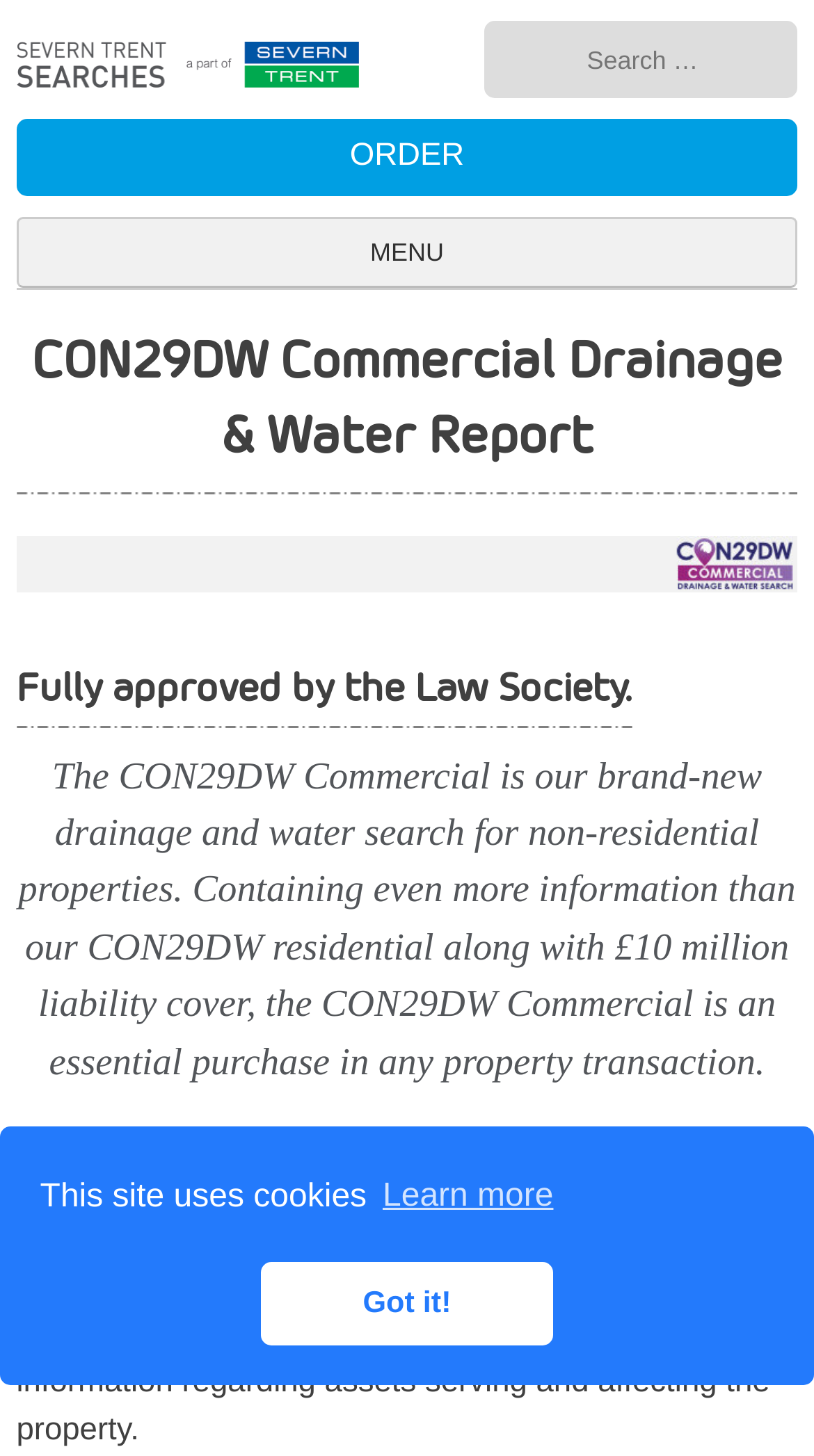What is the source of the information in the CON29DW Commercial?
Answer the question with detailed information derived from the image.

The webpage states that the CON29DW Commercial is compiled directly from Severn Trent Water records, ensuring the accuracy and reliability of the information provided.